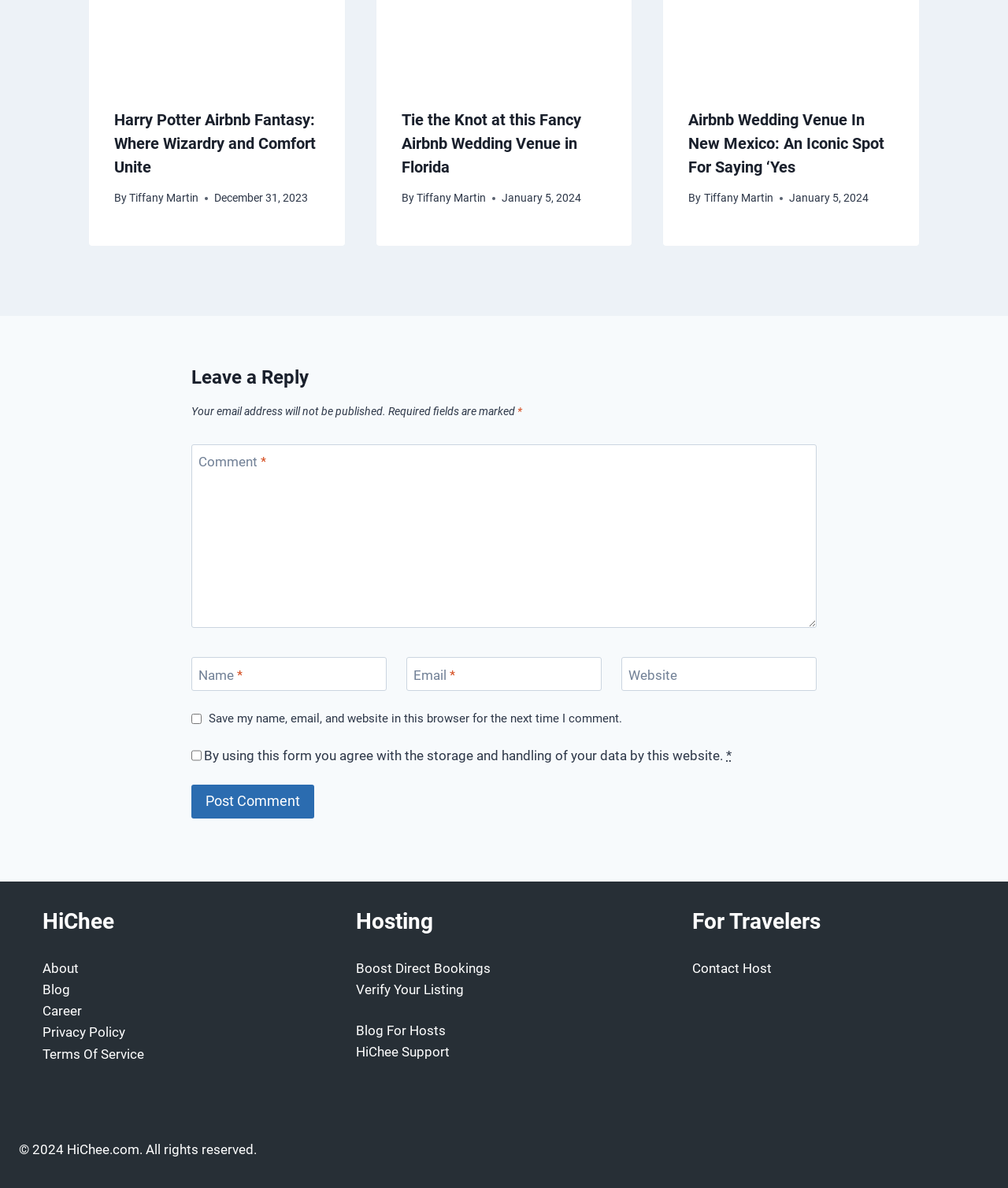Please locate the UI element described by "Boost Direct Bookings" and provide its bounding box coordinates.

[0.353, 0.808, 0.486, 0.822]